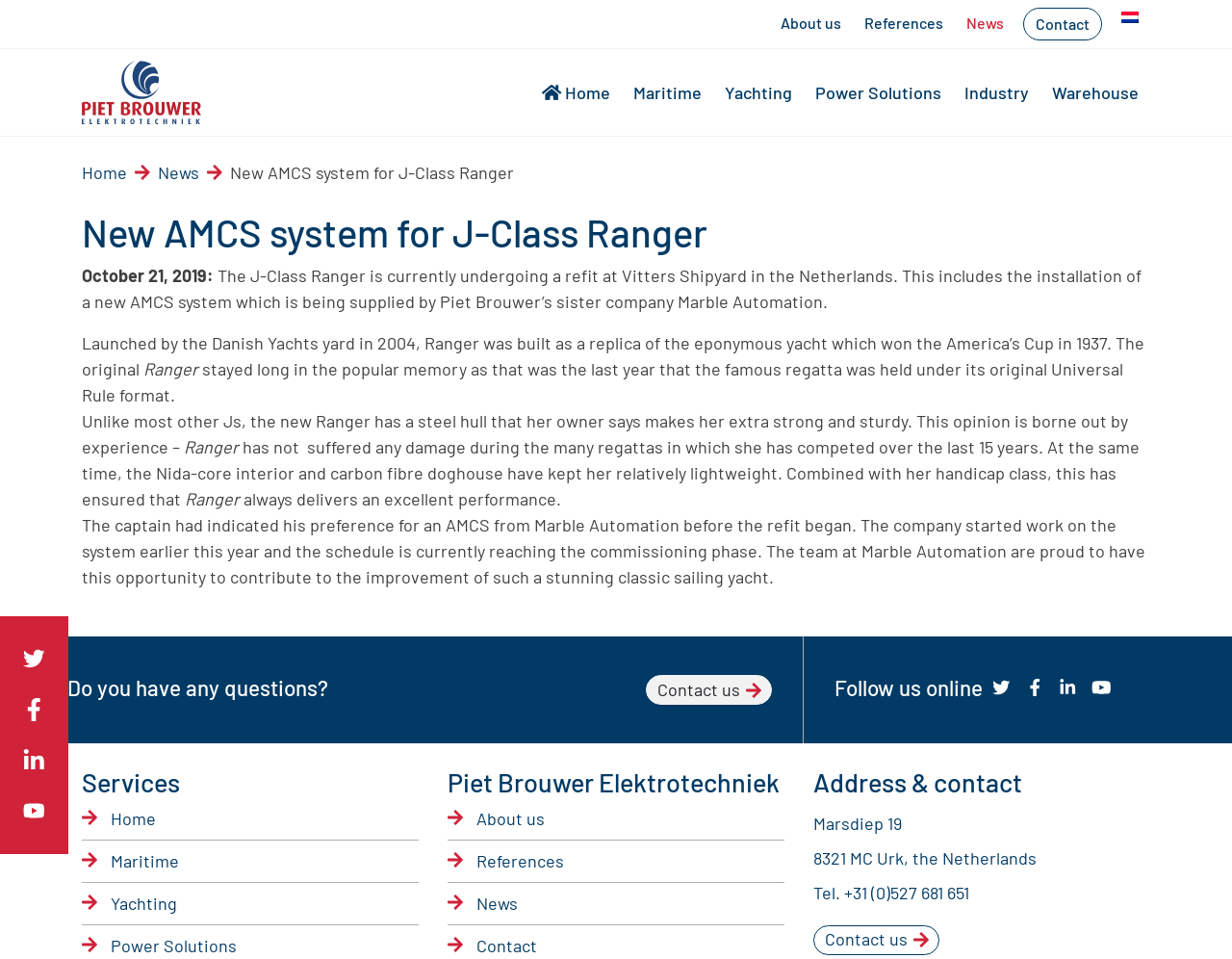Determine the bounding box coordinates of the clickable region to follow the instruction: "Click on the 'About us' link".

[0.624, 0.012, 0.692, 0.036]